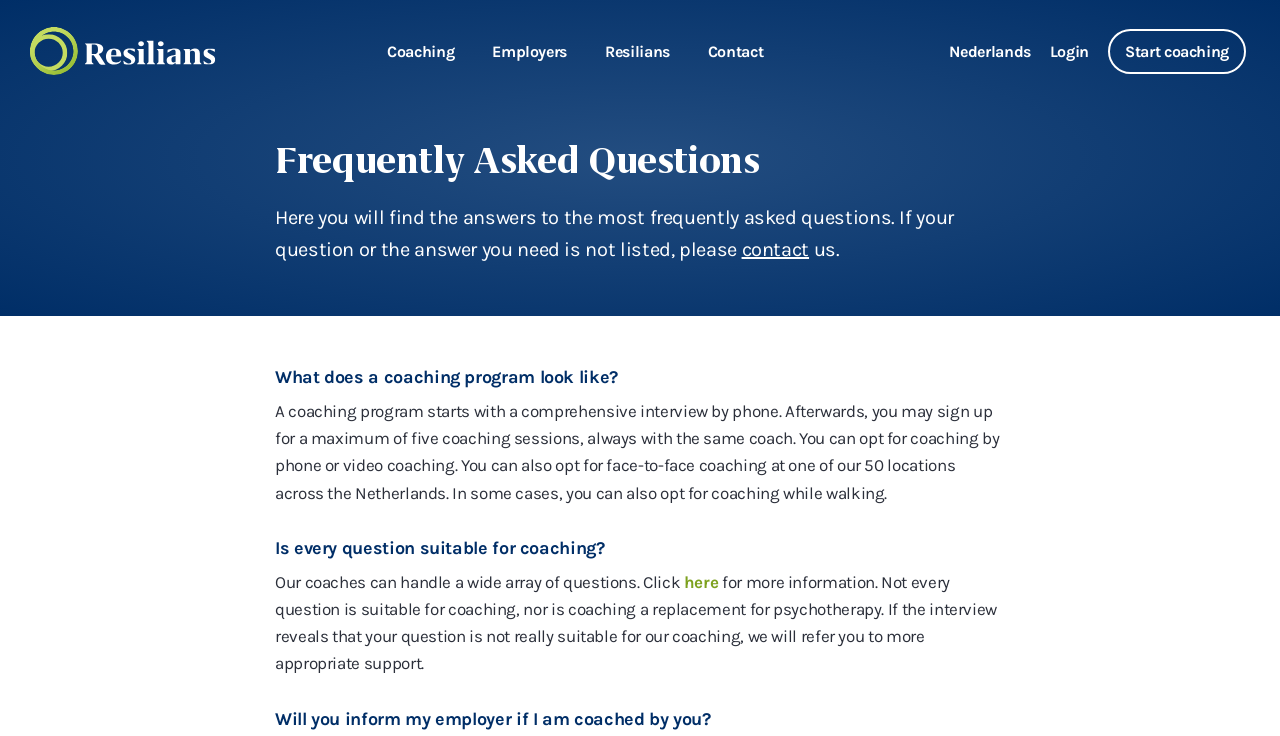Find the bounding box coordinates of the area to click in order to follow the instruction: "Click on Coaching".

[0.302, 0.056, 0.355, 0.082]